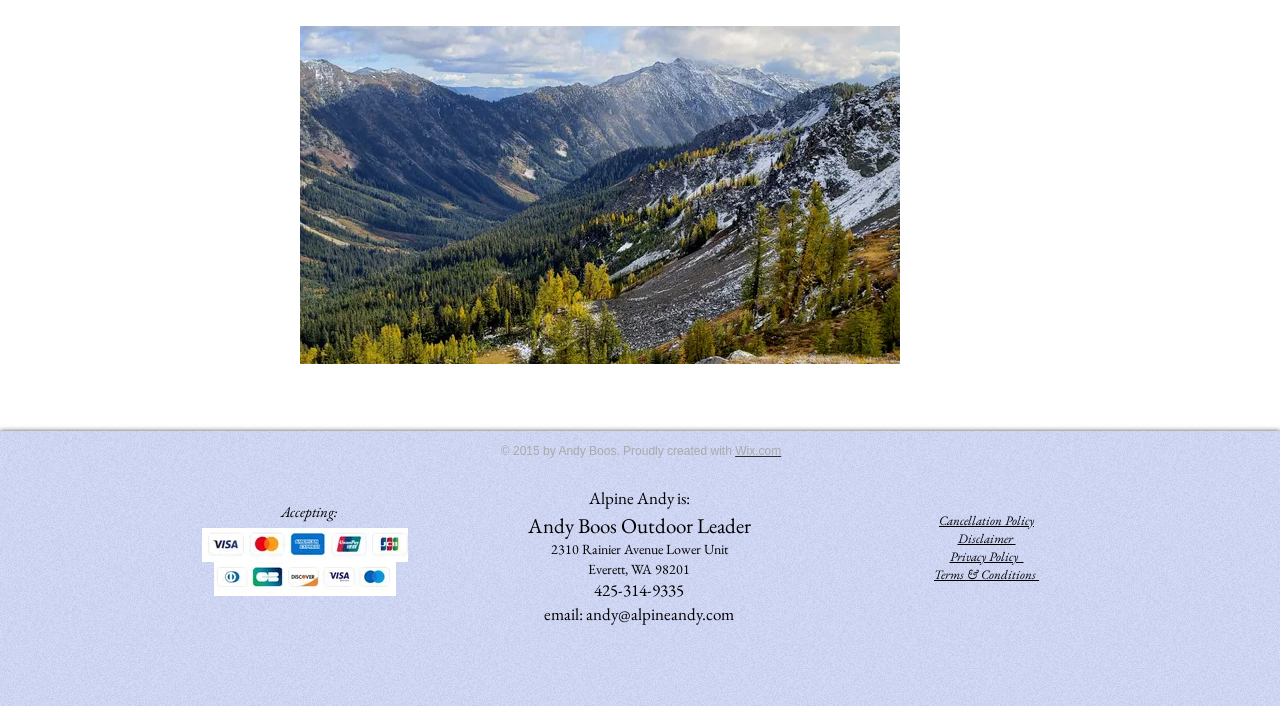Identify the bounding box for the described UI element: "Terms & Conditions".

[0.73, 0.802, 0.812, 0.826]